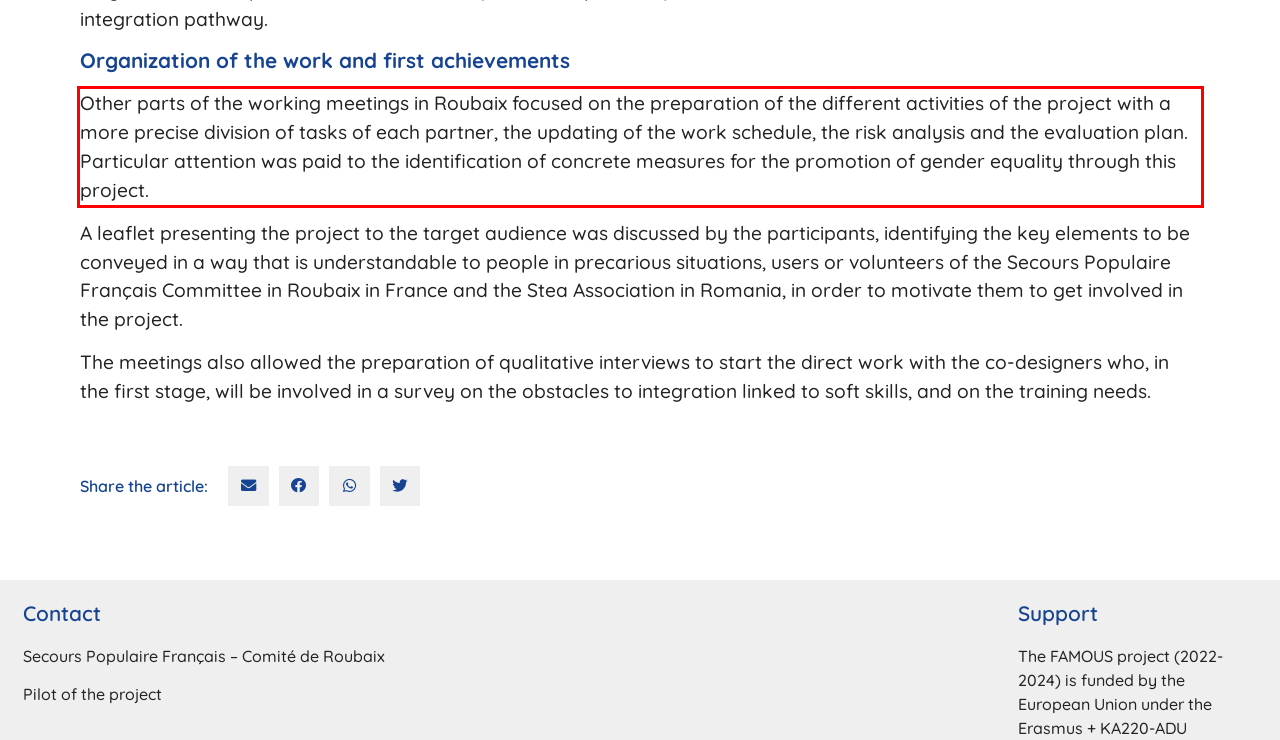Using the provided screenshot of a webpage, recognize the text inside the red rectangle bounding box by performing OCR.

Other parts of the working meetings in Roubaix focused on the preparation of the different activities of the project with a more precise division of tasks of each partner, the updating of the work schedule, the risk analysis and the evaluation plan. Particular attention was paid to the identification of concrete measures for the promotion of gender equality through this project.